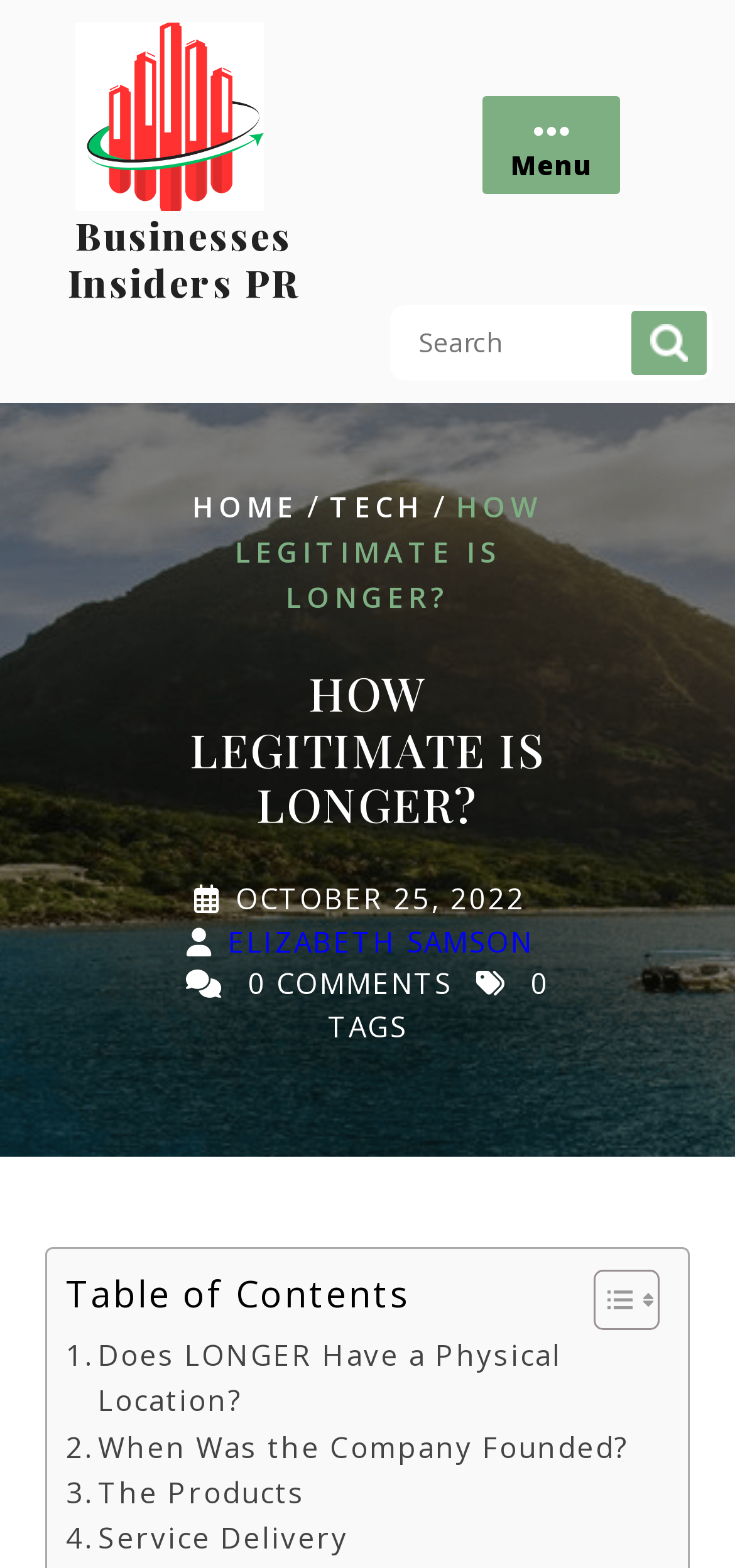Give a one-word or one-phrase response to the question:
What are the categories of the website?

HOME, TECH